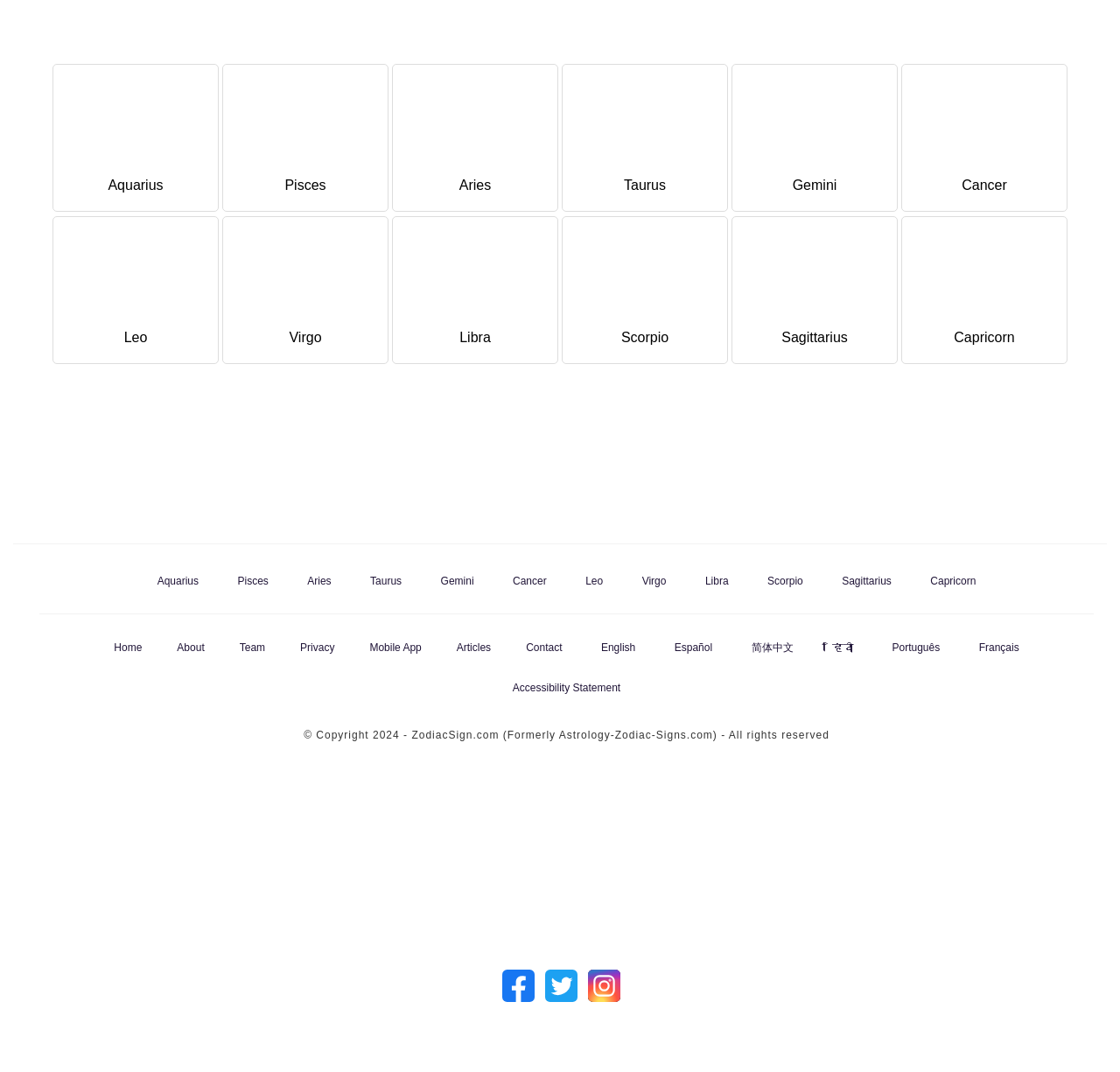Find the bounding box coordinates of the clickable area required to complete the following action: "Go to Home page".

[0.094, 0.594, 0.135, 0.614]